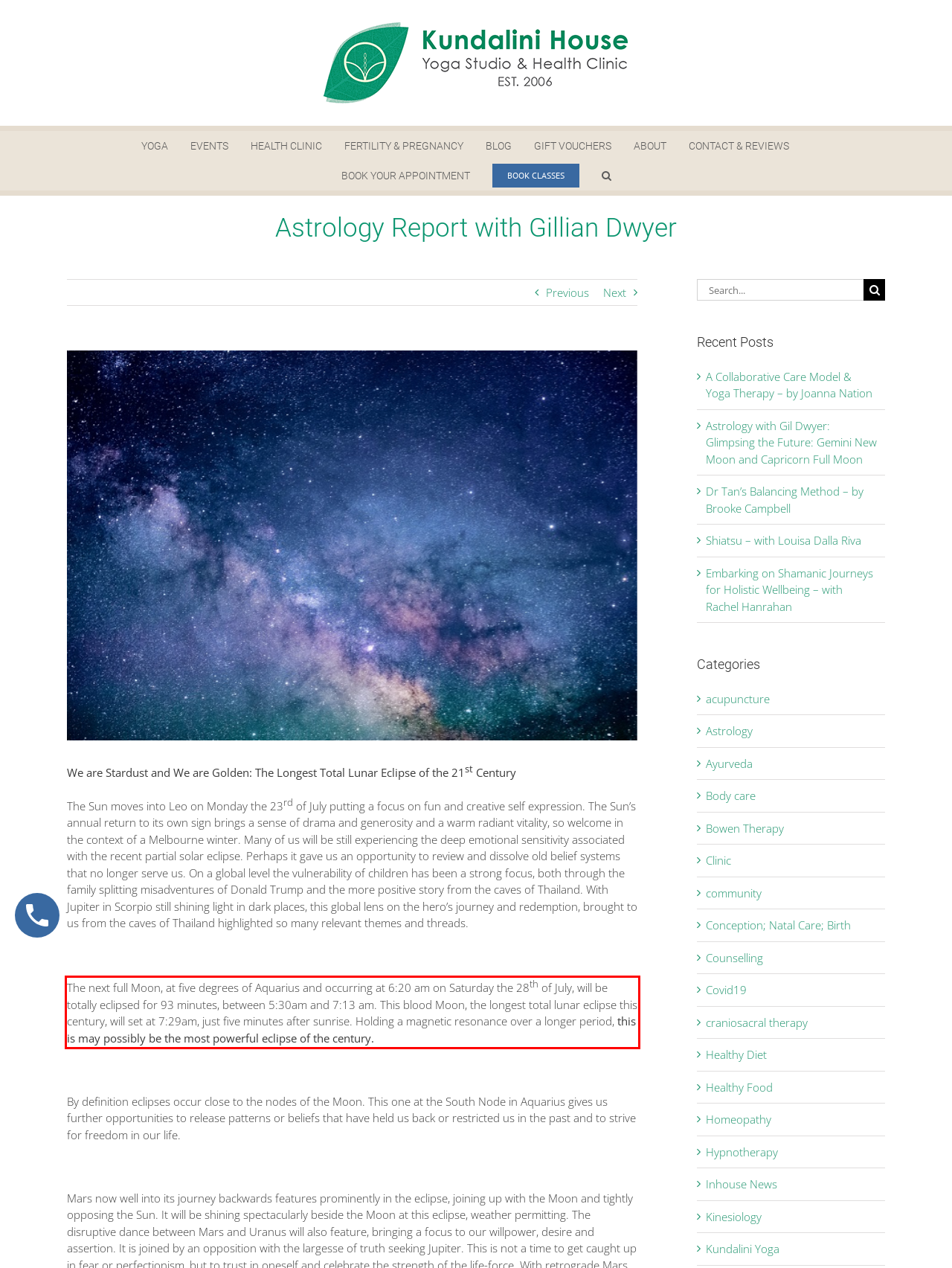Please extract the text content within the red bounding box on the webpage screenshot using OCR.

The next full Moon, at five degrees of Aquarius and occurring at 6:20 am on Saturday the 28th of July, will be totally eclipsed for 93 minutes, between 5:30am and 7:13 am. This blood Moon, the longest total lunar eclipse this century, will set at 7:29am, just five minutes after sunrise. Holding a magnetic resonance over a longer period, this is may possibly be the most powerful eclipse of the century.